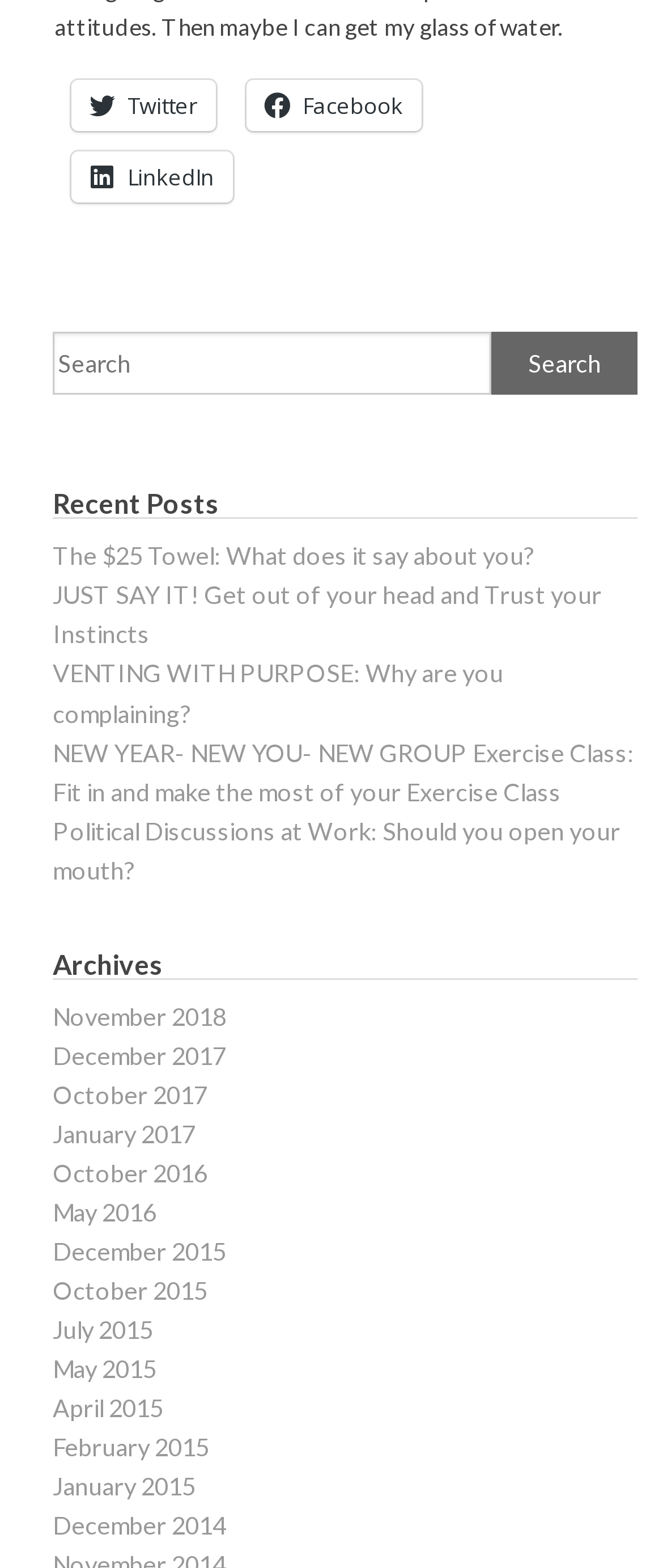How many recent posts are displayed?
Offer a detailed and exhaustive answer to the question.

I counted the number of links under the 'Recent Posts' section and found 5 recent posts displayed, each with a title and a link.